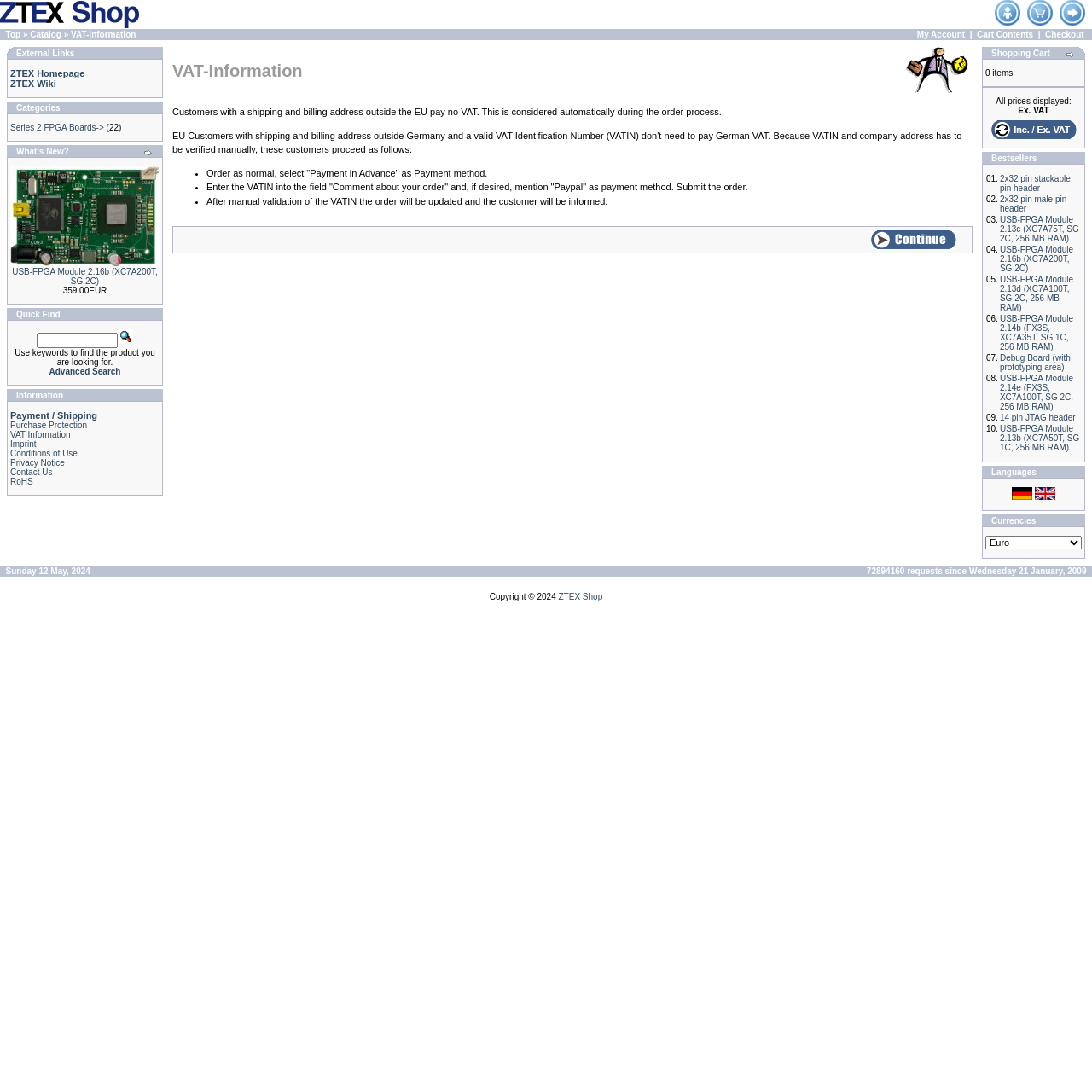Give a one-word or short phrase answer to the question: 
How many links are there in the top navigation bar?

4